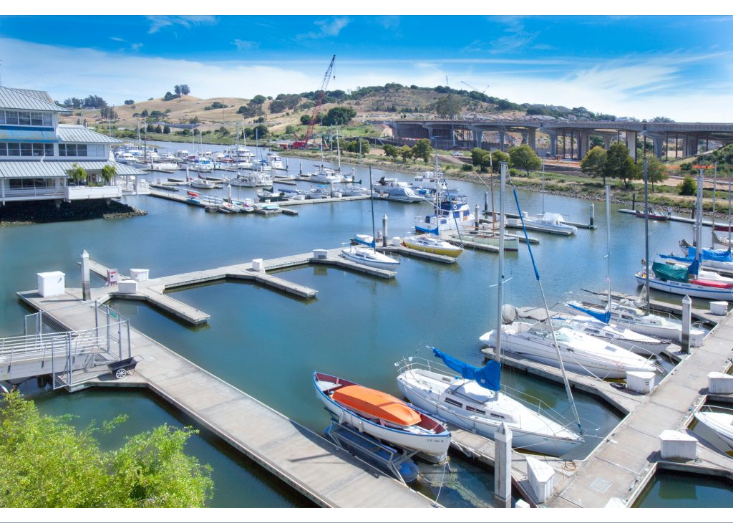Describe all the aspects of the image extensively.

This picturesque image captures a serene marina, brimming with a variety of boats moored along neatly arranged docks. In the foreground, a charming sailboat with a red and white hull is docked beside other vessels, showcasing a mix of colors and sizes. The calm water reflects the blue sky, dotted with a few fluffy clouds, creating a tranquil atmosphere. 

Surrounding the marina are lush, green hillsides punctuated by trees, hinting at a beautiful natural landscape nearby. In the background, a bridge spans the waterway, hinting at accessibility and connectivity in the area. The combination of the vibrant marina, the surrounding natural beauty, and architectural features showcases a lively coastal environment, perfect for boating enthusiasts and visitors alike.